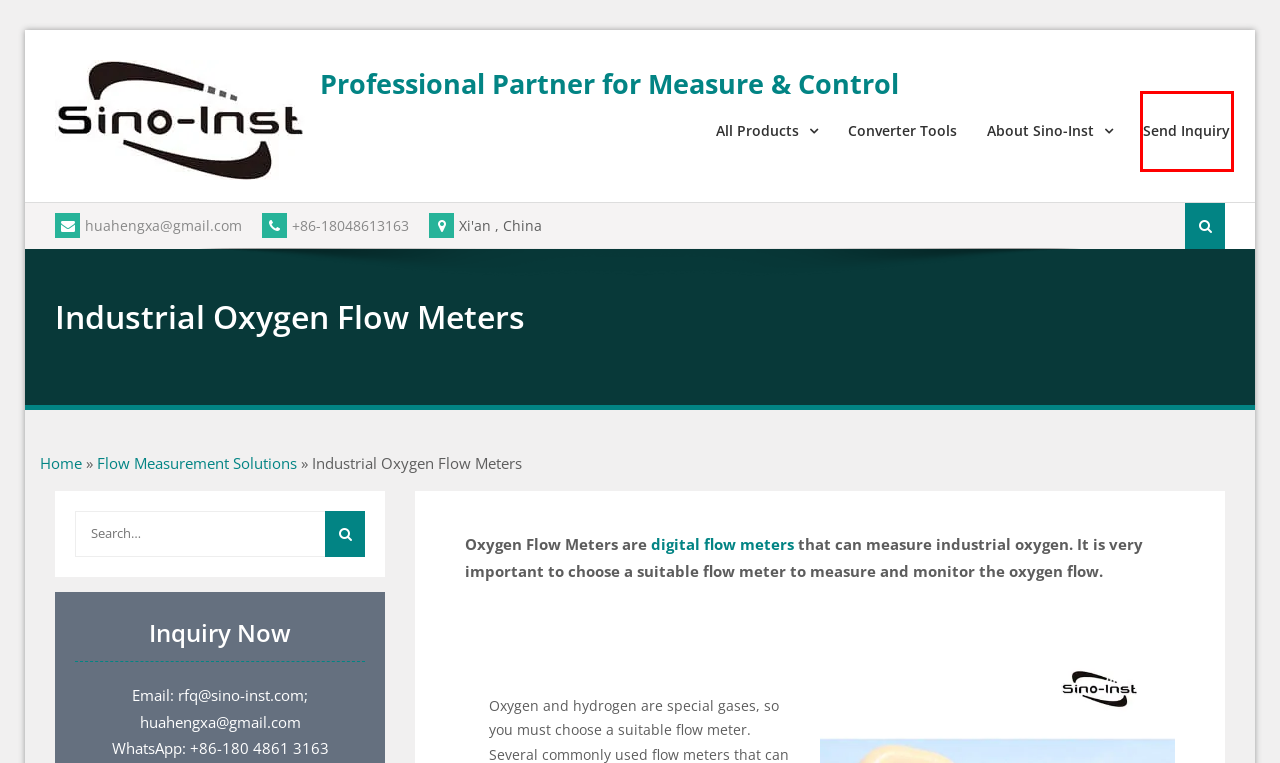Observe the webpage screenshot and focus on the red bounding box surrounding a UI element. Choose the most appropriate webpage description that corresponds to the new webpage after clicking the element in the bounding box. Here are the candidates:
A. Flow Measurement Solutions - Professional Partner for Measure & Control
B. HART - Professional Partner for Measure & Control
C. Pressure Indicator Transmitter Supplier - Sino-Instrument
D. [Best Price in 2023 ]Pressure Transmitter Price | Sino-Inst
E. Digital Flow Meters: Liquid and Gas | Manufacturer's Guide
F. Converter Tools -Sino-Inst
G. Sino-Inst | Your Professional Partner for Measure & Control
H. Professional pressure, level, flow and temperature sensors manufacturer, China|Sino-Inst

D